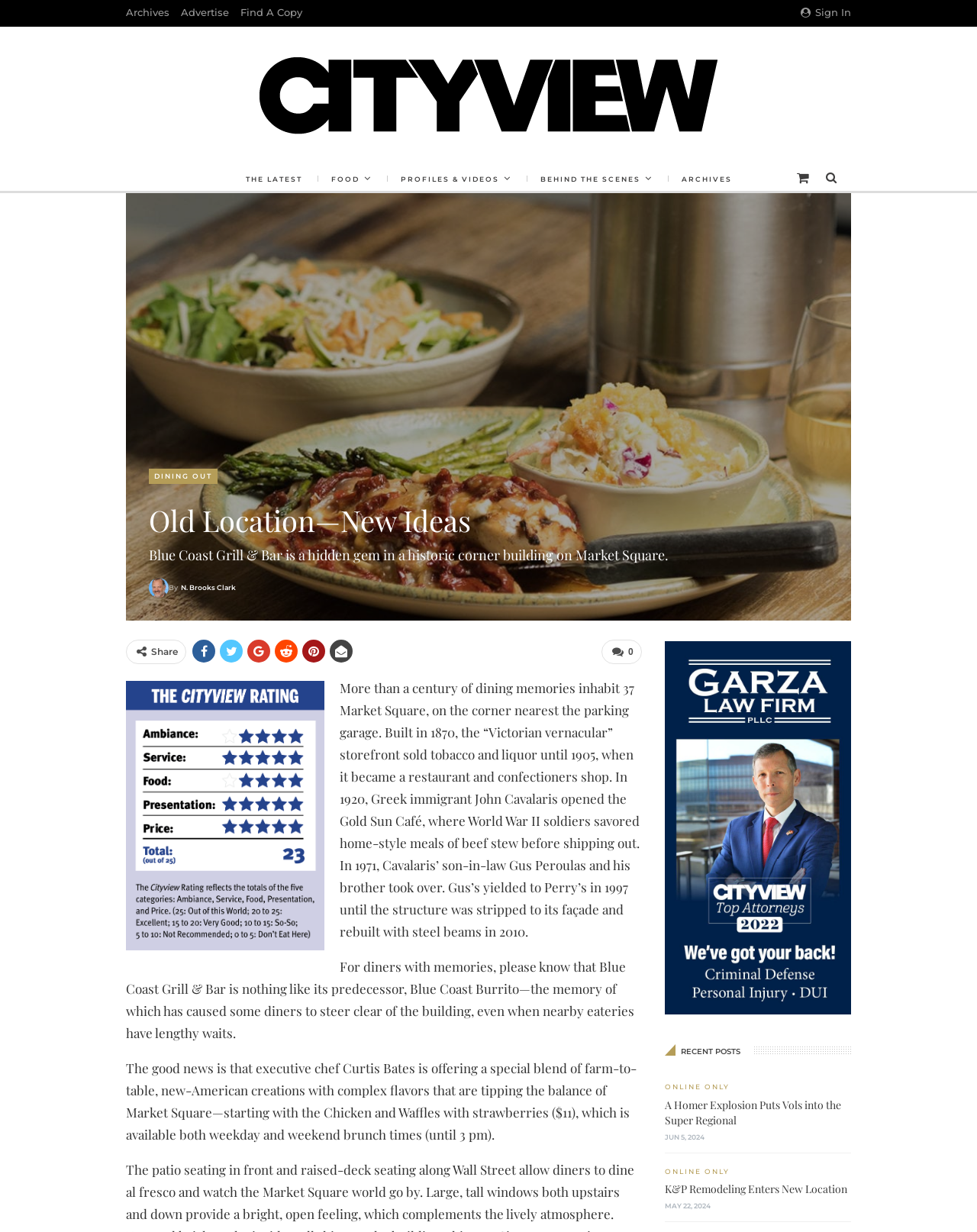What is the price of the Chicken and Waffles dish?
Refer to the image and provide a one-word or short phrase answer.

$11